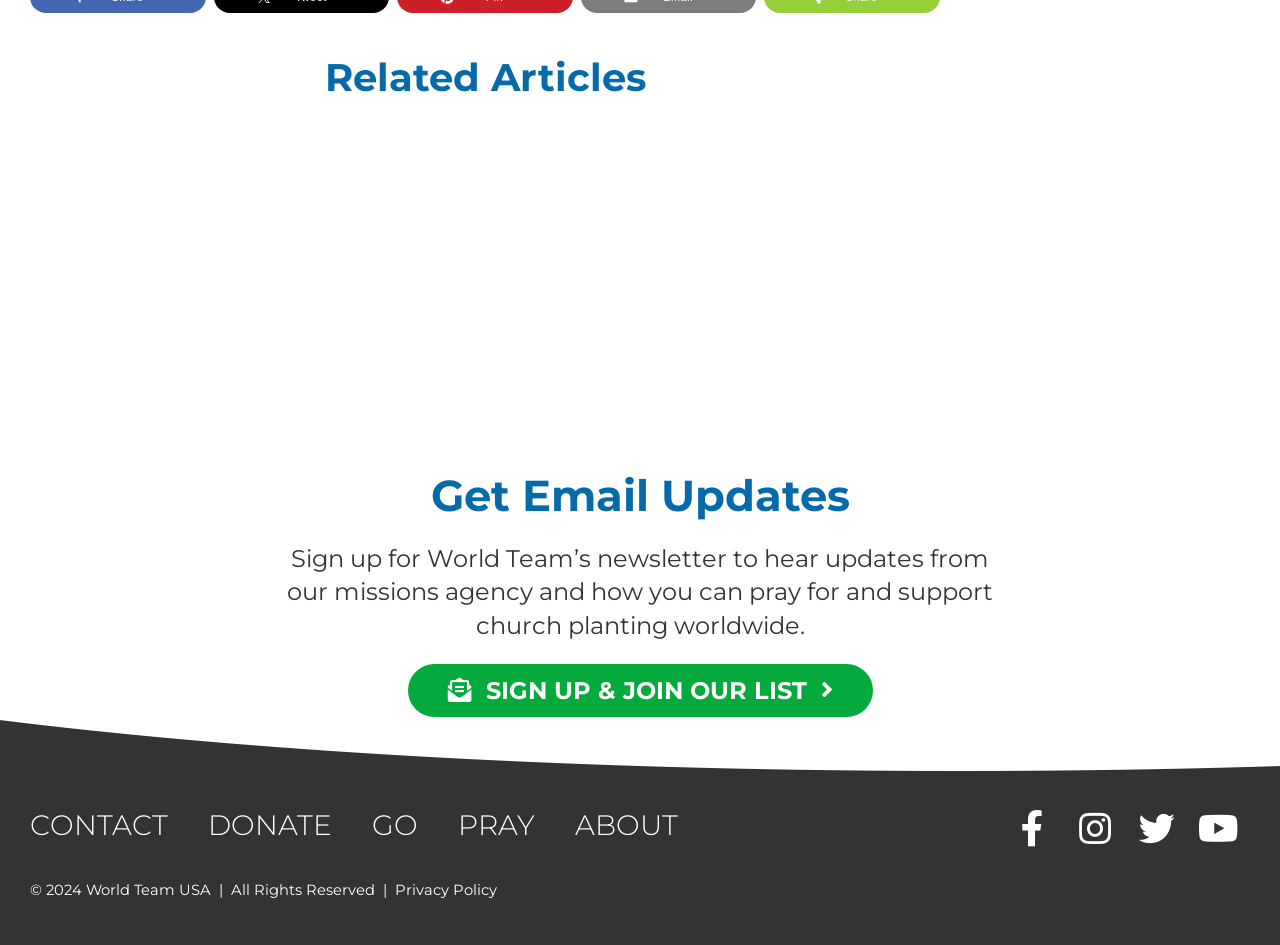What is the purpose of the 'SIGN UP & JOIN OUR LIST' button?
Make sure to answer the question with a detailed and comprehensive explanation.

The 'SIGN UP & JOIN OUR LIST' button is located below the 'Get Email Updates' heading, and its purpose is to allow users to sign up for World Team's newsletter to receive updates from their missions agency and to pray for and support church planting worldwide.